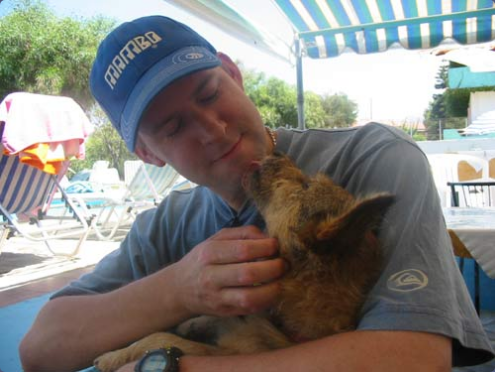What is the person wearing on their head?
From the image, provide a succinct answer in one word or a short phrase.

A blue cap